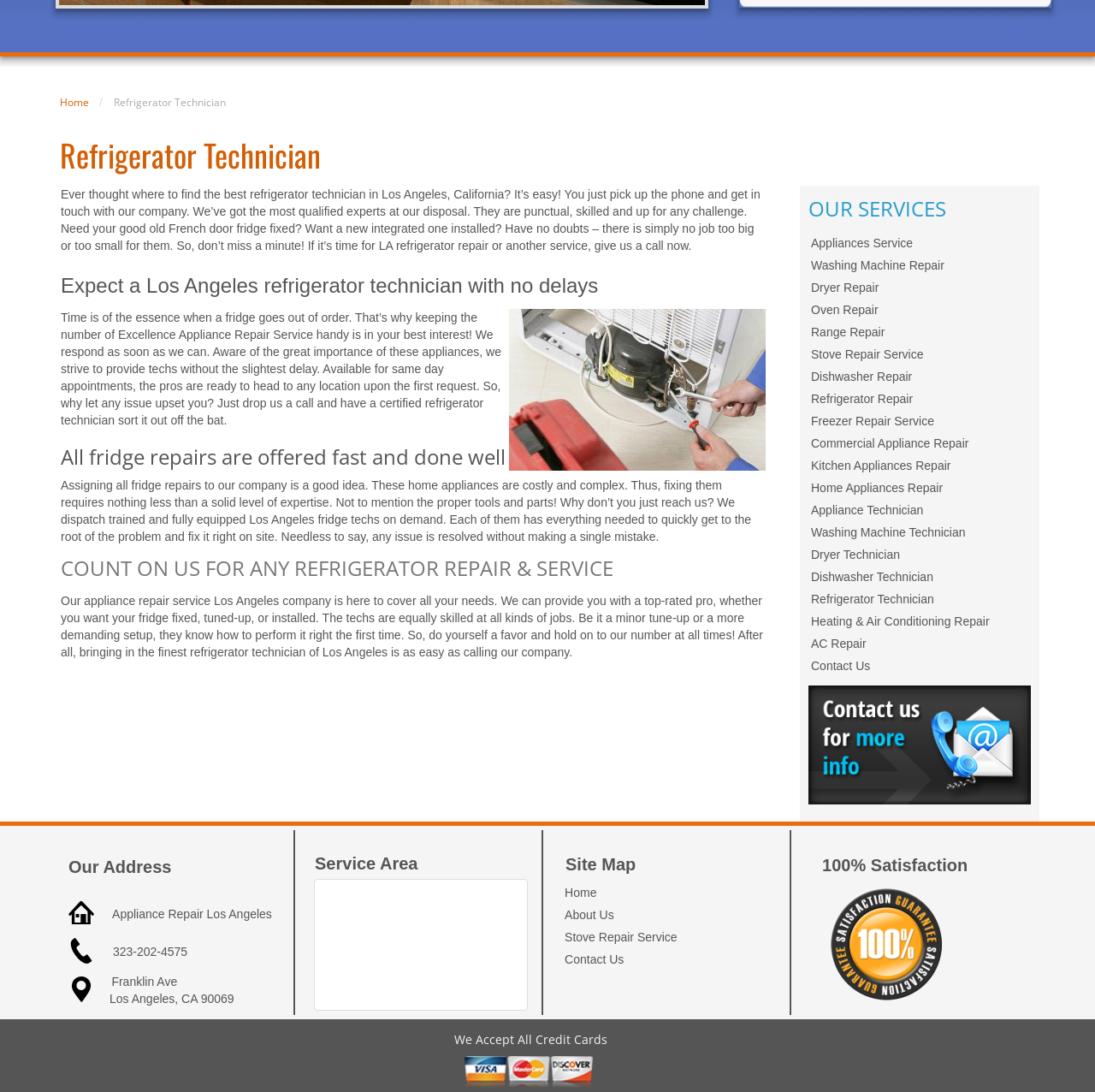Provide the bounding box coordinates in the format (top-left x, top-left y, bottom-right x, bottom-right y). All values are floating point numbers between 0 and 1. Determine the bounding box coordinate of the UI element described as: Heating & Air Conditioning Repair

[0.738, 0.559, 0.941, 0.579]